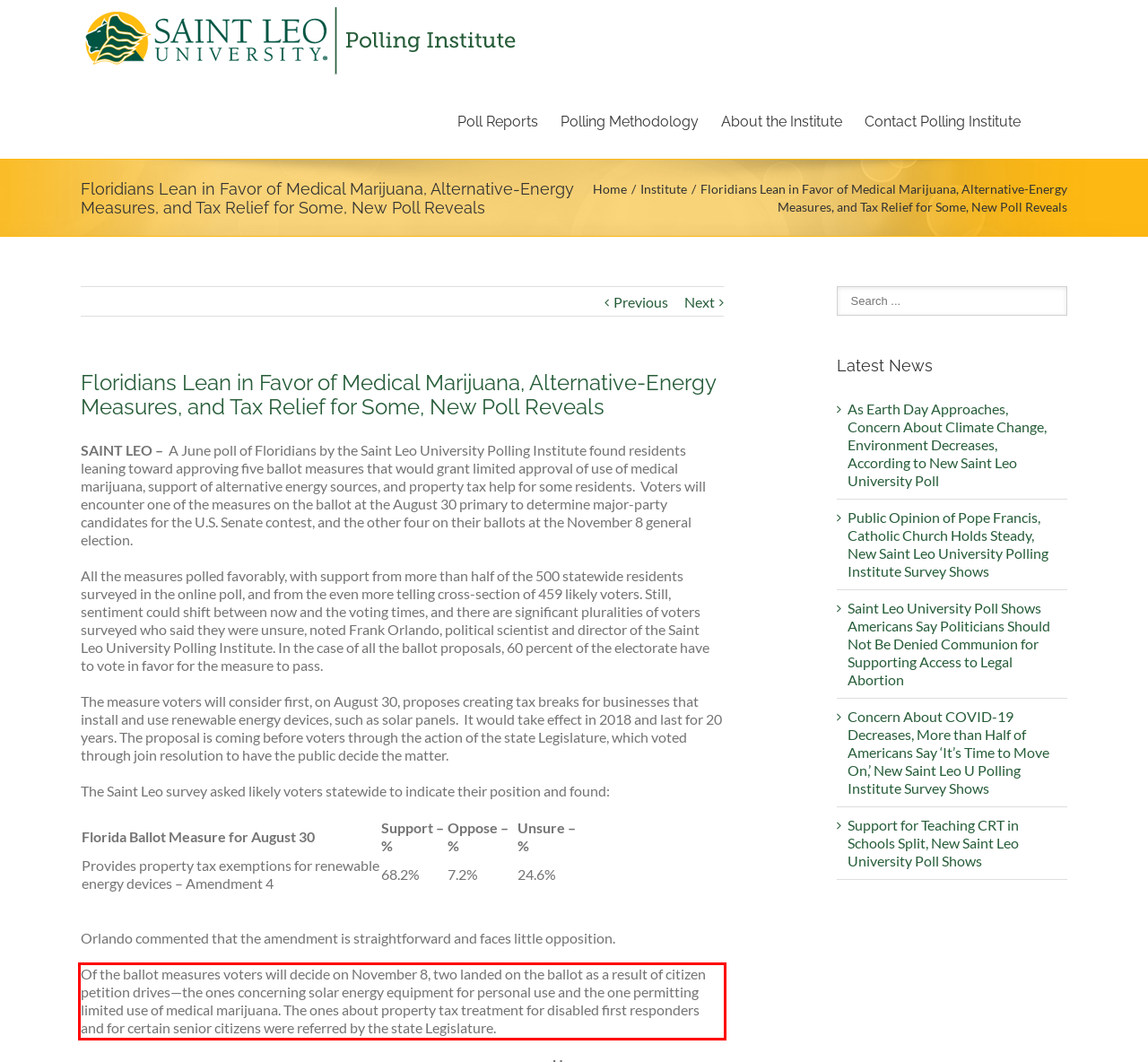Please perform OCR on the text within the red rectangle in the webpage screenshot and return the text content.

Of the ballot measures voters will decide on November 8, two landed on the ballot as a result of citizen petition drives—the ones concerning solar energy equipment for personal use and the one permitting limited use of medical marijuana. The ones about property tax treatment for disabled first responders and for certain senior citizens were referred by the state Legislature.